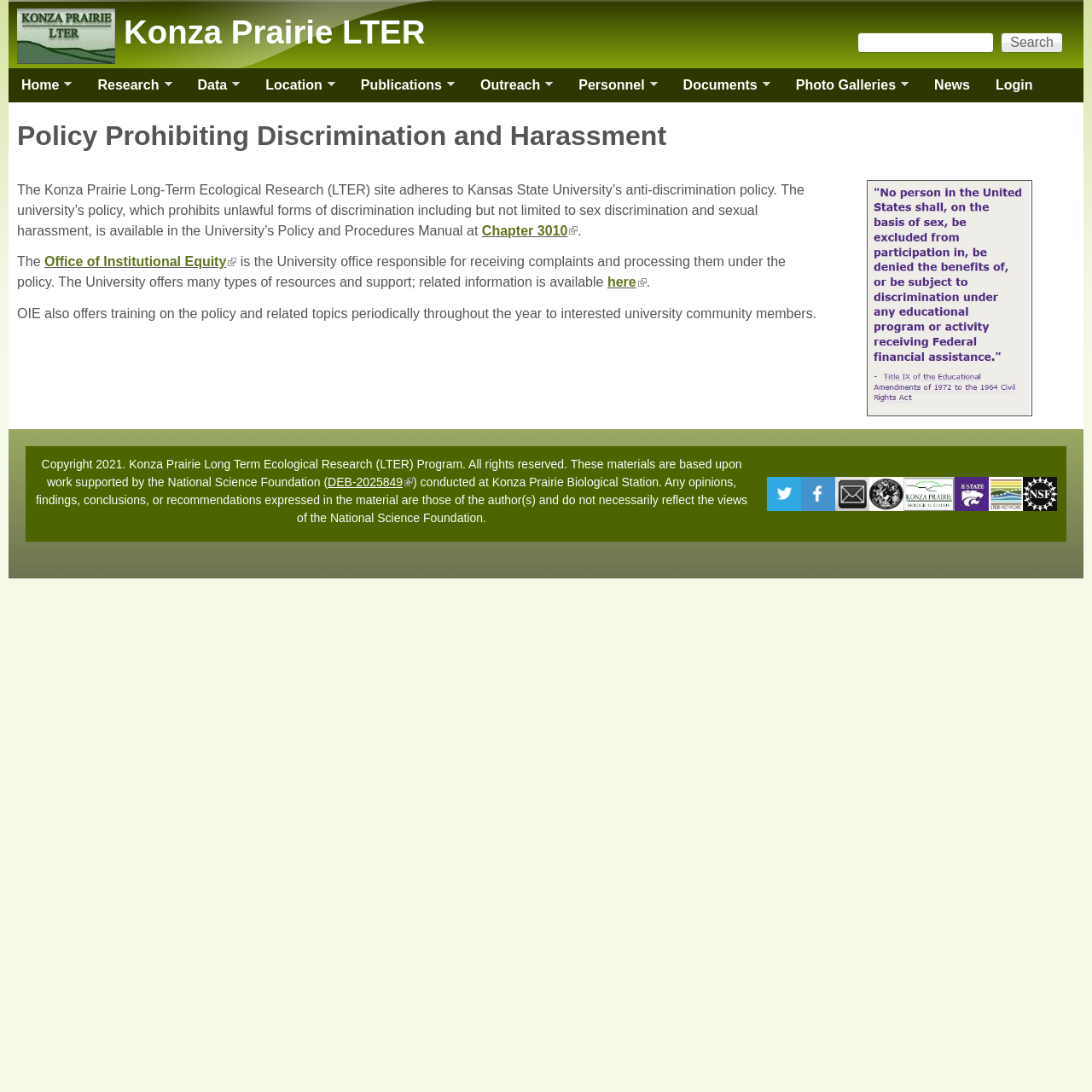What is the purpose of the Office of Institutional Equity?
Using the image as a reference, answer the question in detail.

I found the answer by reading the paragraph in the main content area, which mentions that the Office of Institutional Equity is the University office responsible for receiving complaints and processing them under the policy.